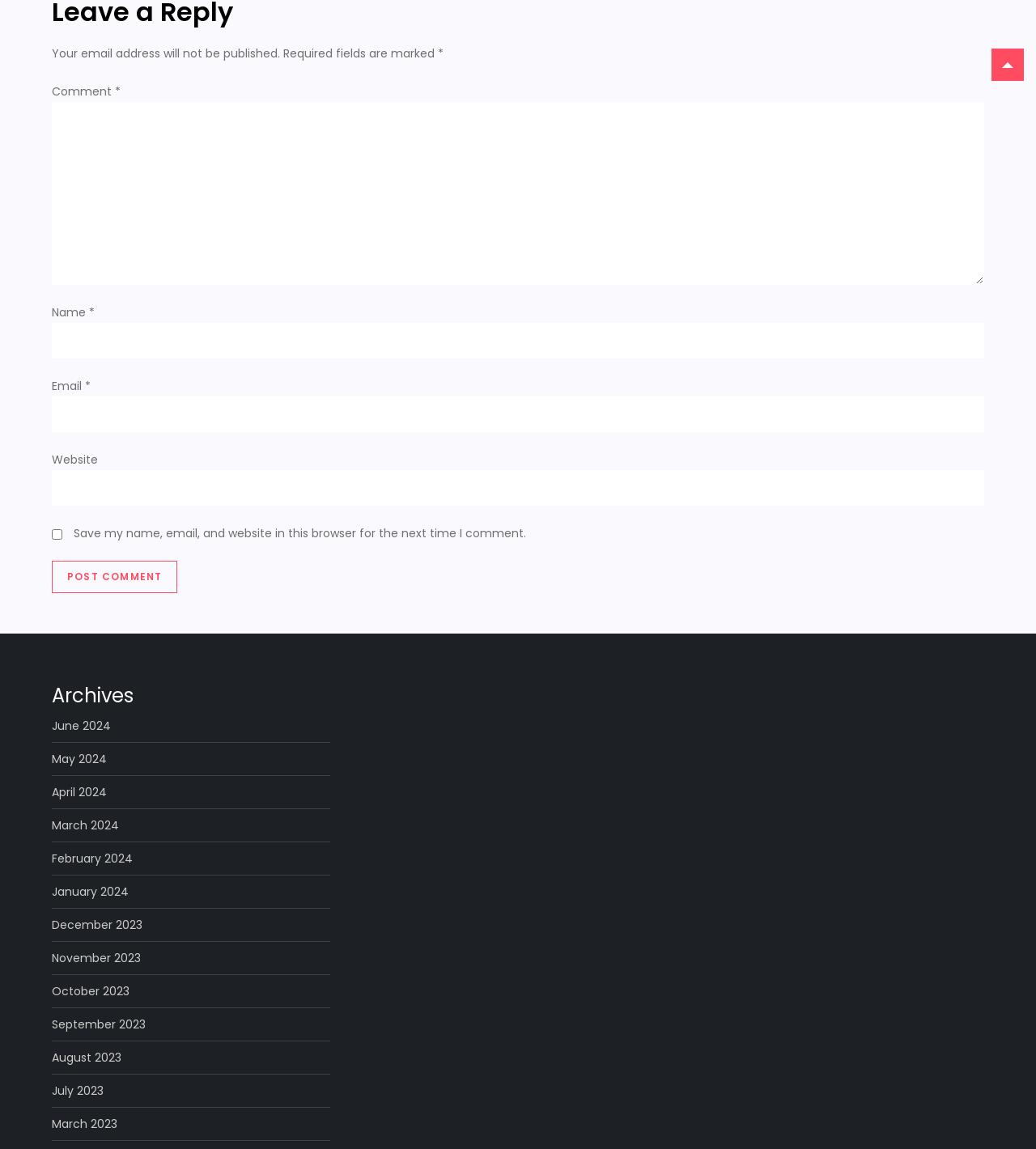Using the information in the image, could you please answer the following question in detail:
How many textboxes are required?

There are three textboxes that are required, as indicated by the asterisk symbol: 'Comment', 'Name', and 'Email'.